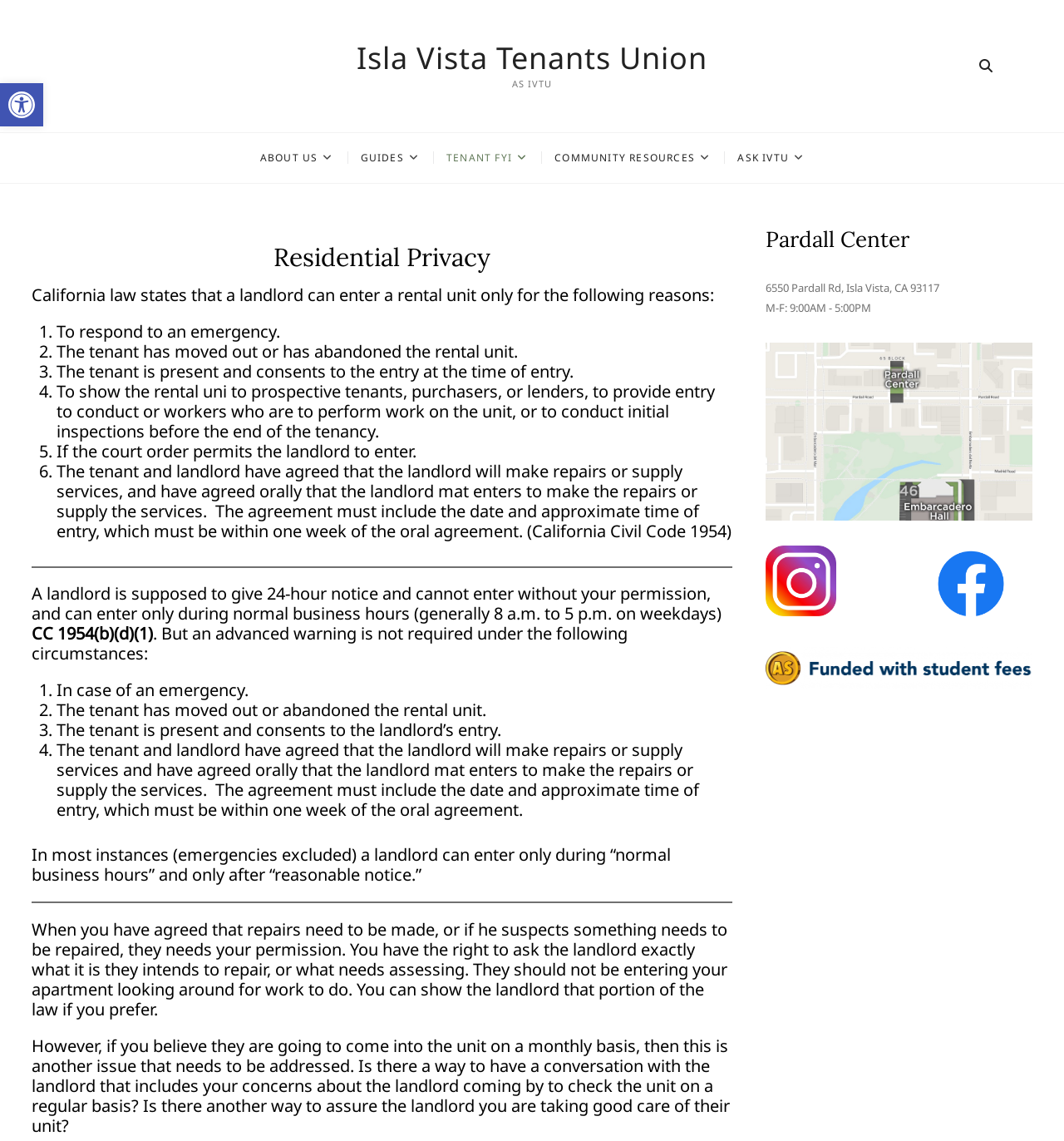How much notice is a landlord required to give before entering a rental unit?
From the image, provide a succinct answer in one word or a short phrase.

24-hour notice